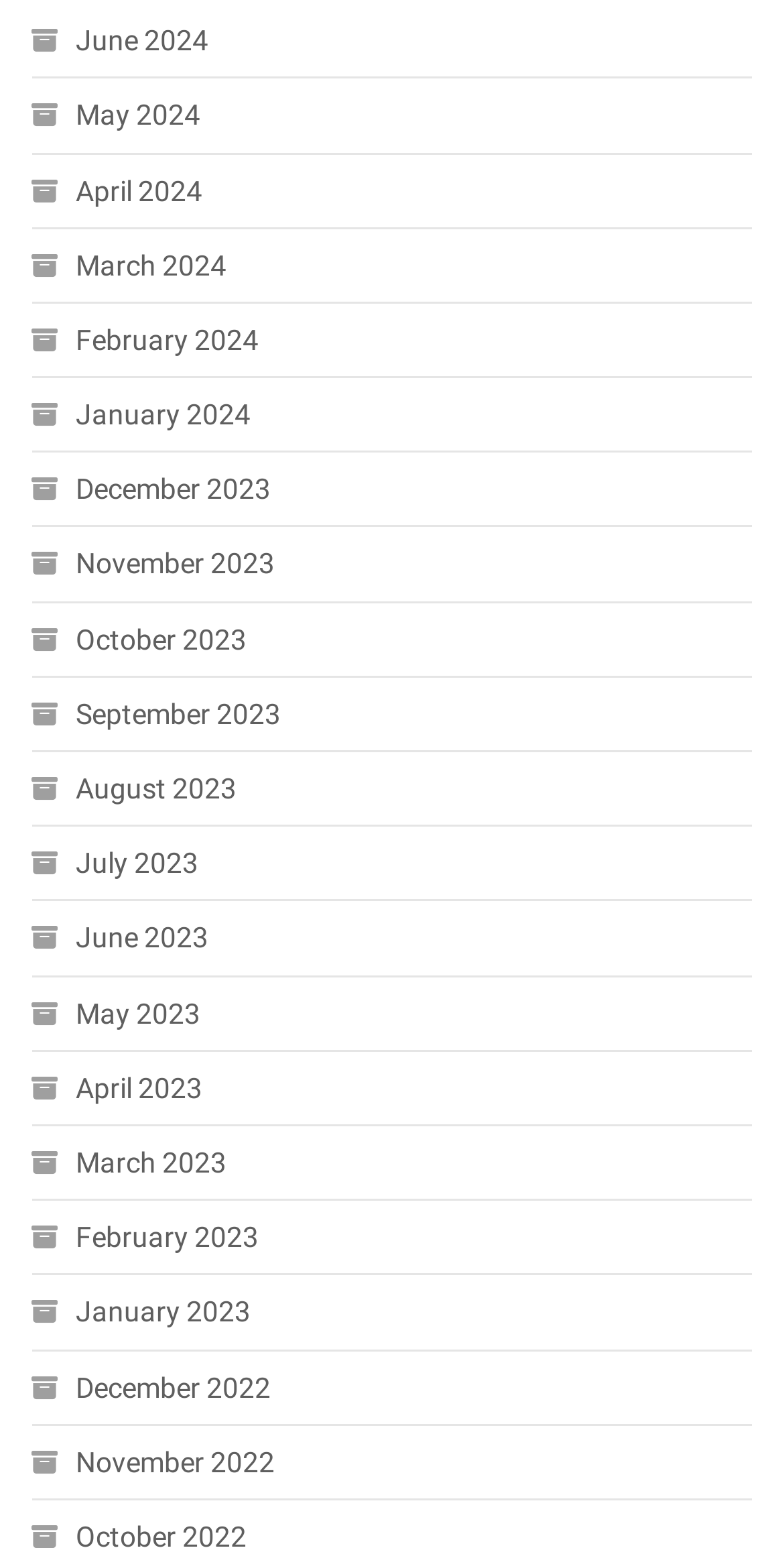Please determine the bounding box coordinates for the element that should be clicked to follow these instructions: "browse April 2023".

[0.04, 0.686, 0.258, 0.72]